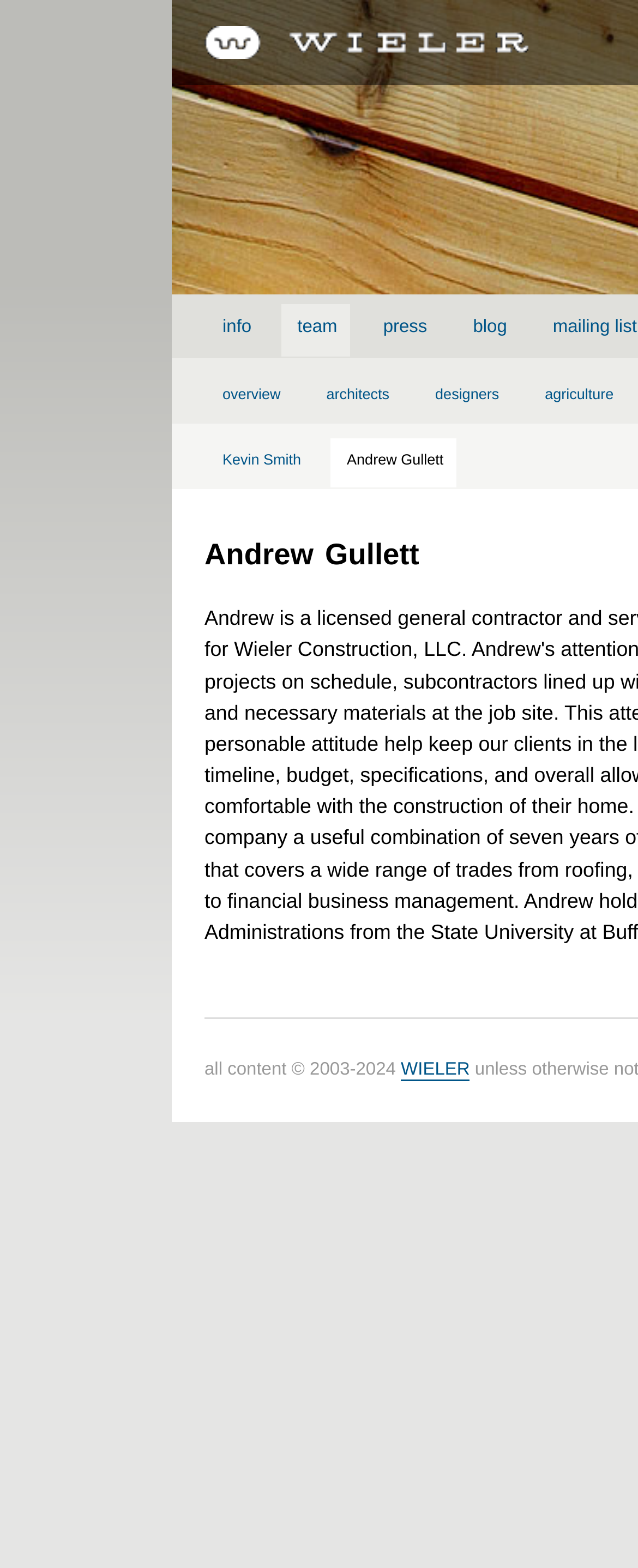Write a detailed summary of the webpage.

The webpage is about WIELER, a company that appears to be involved in construction, architecture, and design. At the top left of the page, there is a WIELER logo, which is an image linked to the company's homepage. 

Below the logo, there is a navigation menu with five links: 'info', 'team', 'press', 'blog', and 'overview', which are positioned horizontally and evenly spaced. 

Underneath the navigation menu, there are three more links: 'architects', 'designers', and 'agriculture', which are also positioned horizontally and evenly spaced. 

Further down, there are two links to individual team members: 'Kevin Smith' and 'Andrew Gullett', which are positioned side by side. 

At the bottom of the page, there is a copyright notice that reads "all content © 2003-2024" followed by a link to WIELER's homepage.